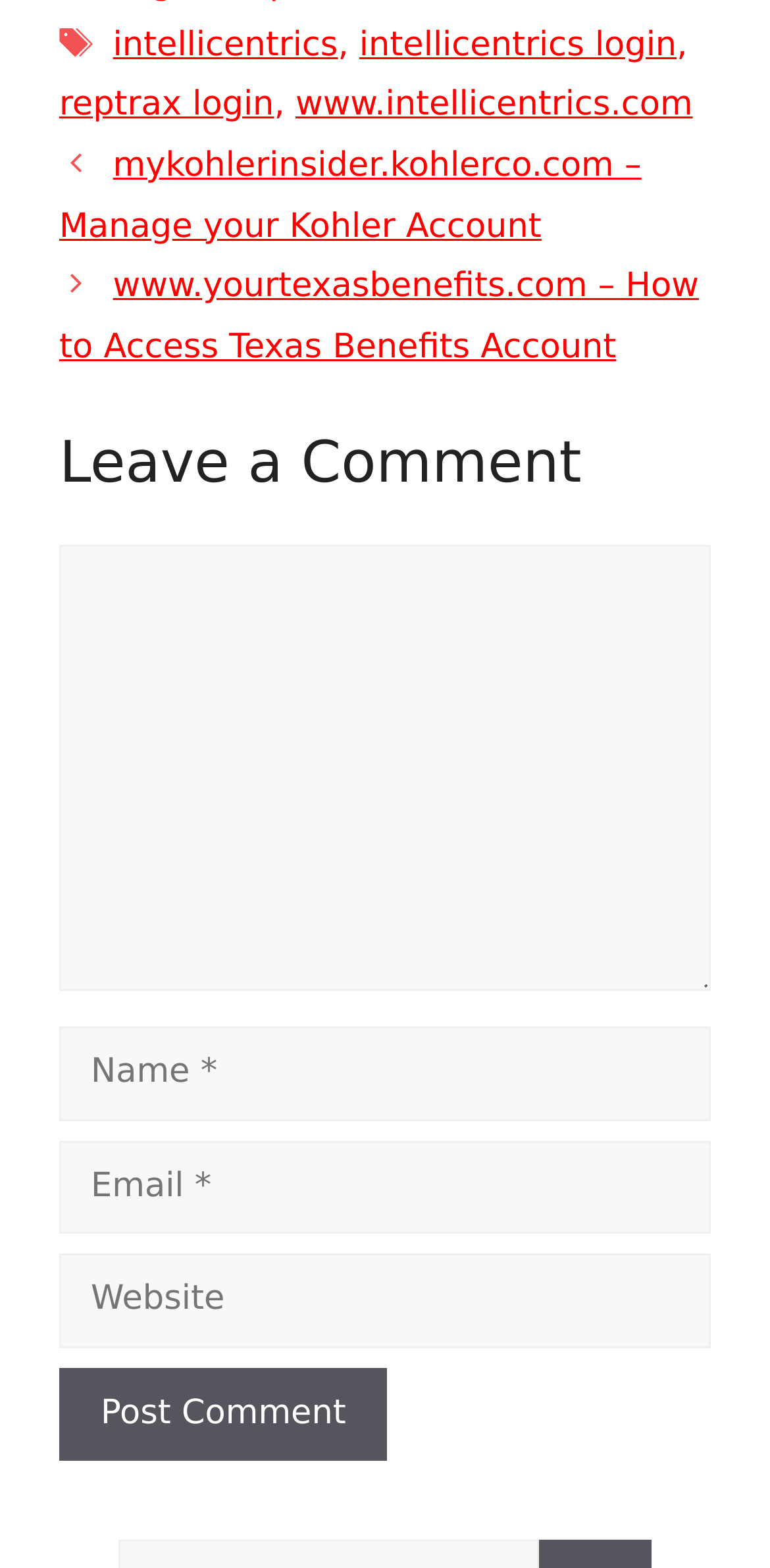Could you locate the bounding box coordinates for the section that should be clicked to accomplish this task: "Click on the mykohlerinsider.kohlerco.com link".

[0.077, 0.093, 0.833, 0.157]